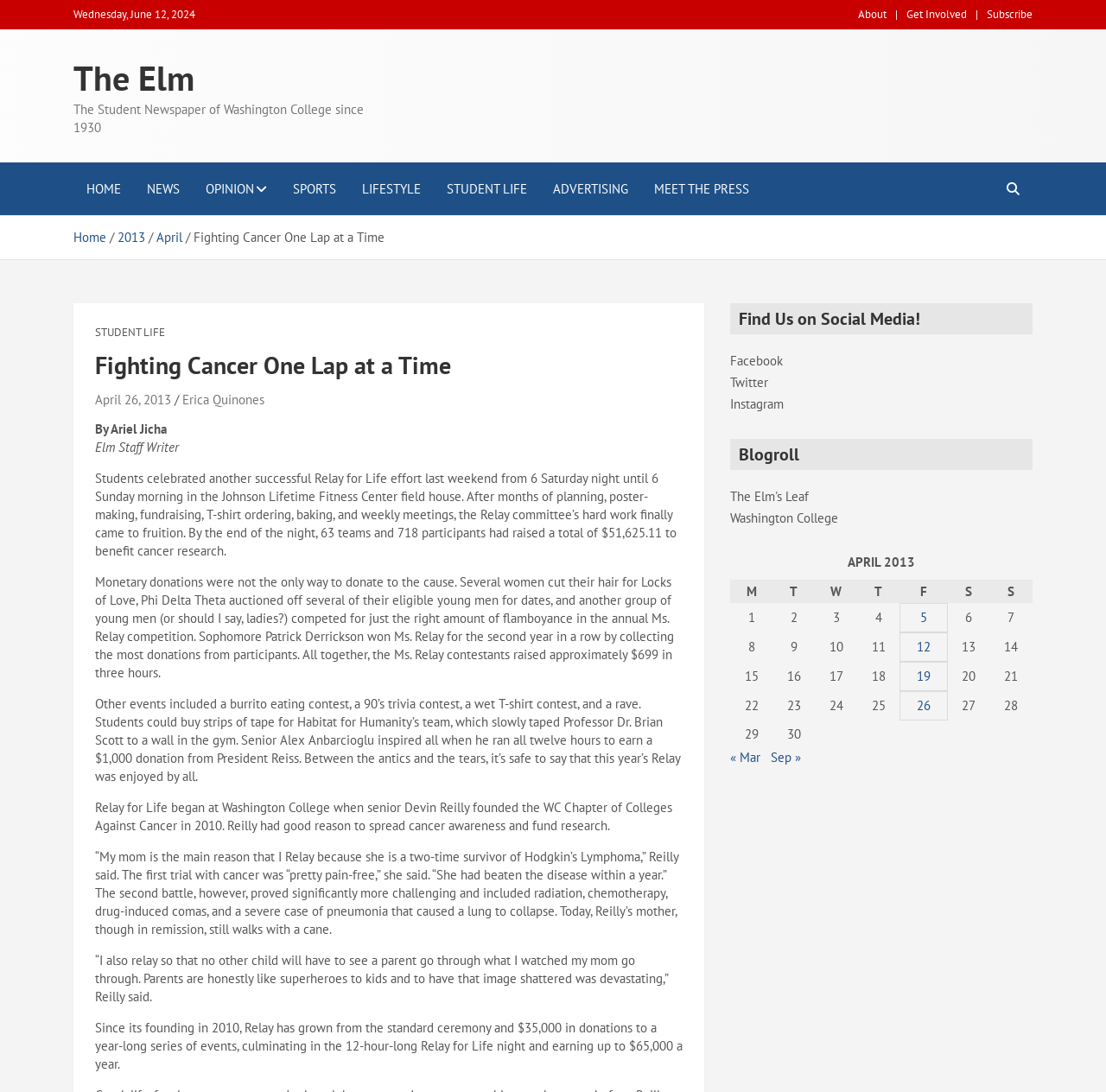Pinpoint the bounding box coordinates of the area that should be clicked to complete the following instruction: "Read the article 'Fighting Cancer One Lap at a Time'". The coordinates must be given as four float numbers between 0 and 1, i.e., [left, top, right, bottom].

[0.086, 0.321, 0.617, 0.349]